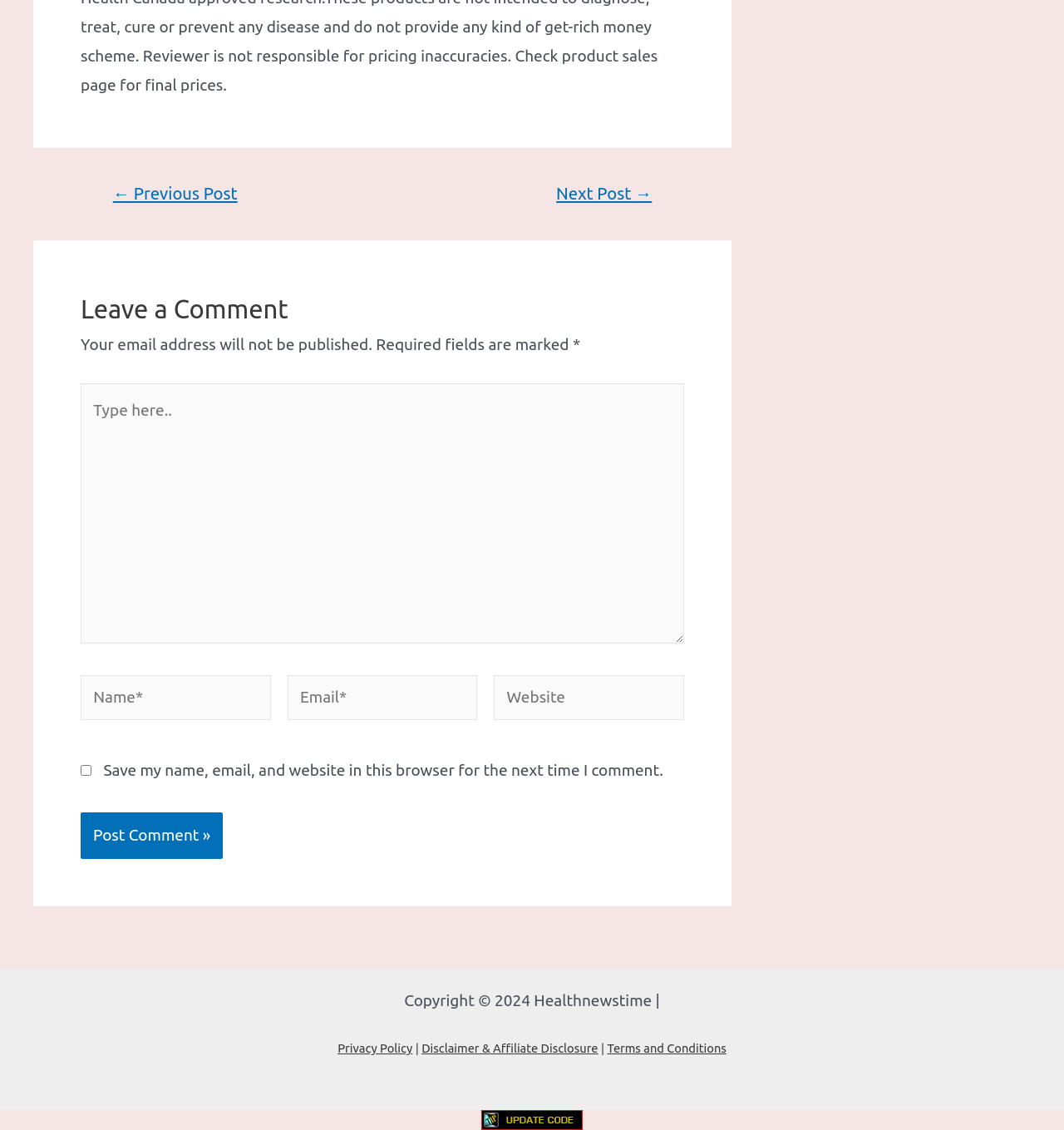Determine the bounding box coordinates for the UI element matching this description: "parent_node: Website name="url" placeholder="Website"".

[0.464, 0.598, 0.643, 0.637]